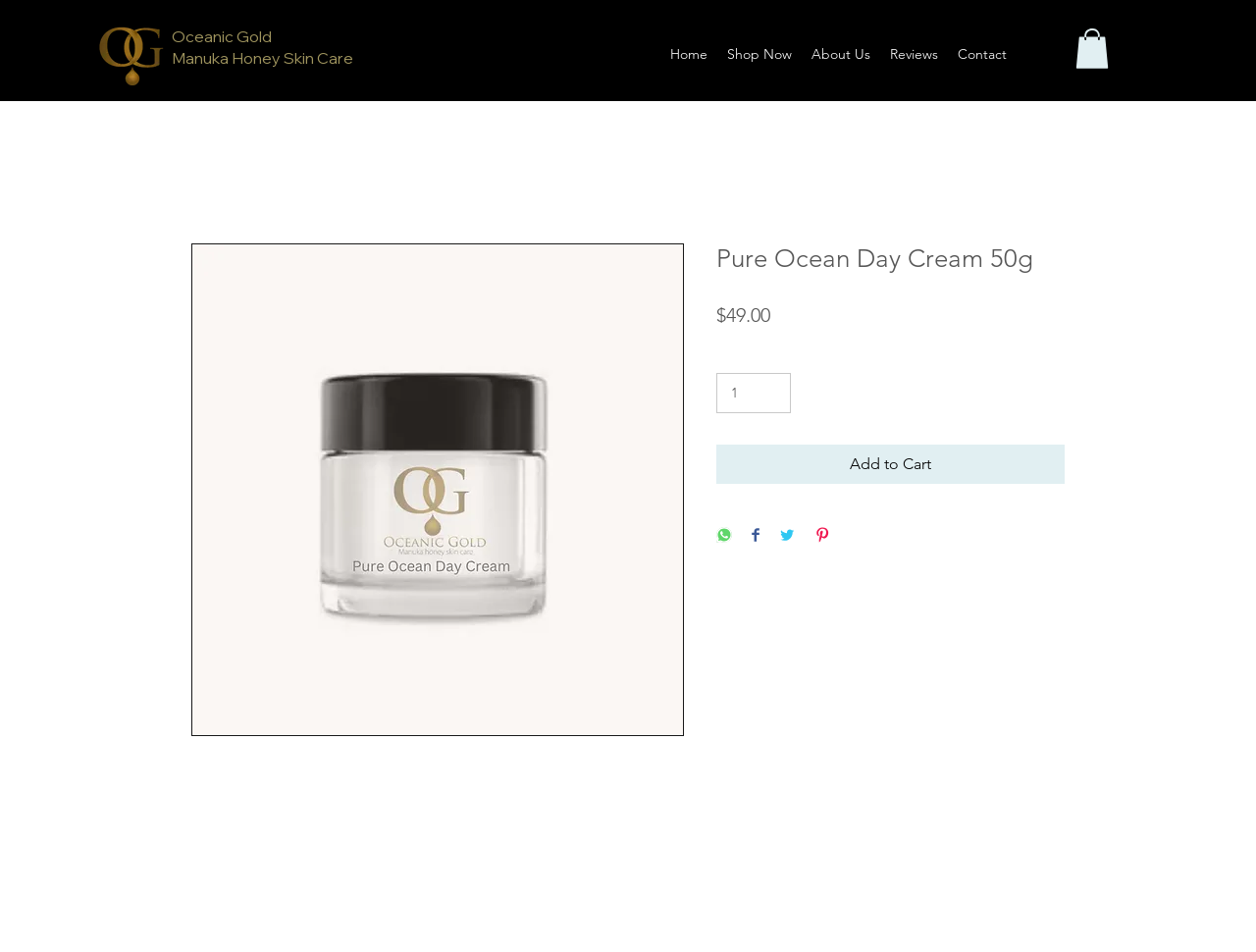Create a full and detailed caption for the entire webpage.

This webpage is about a product called Pure Ocean Day Cream 50g from Oceanic Gold Manuka Honey Skin Care. At the top, there is a heading with the brand name. Below it, there is a small image on the left, and a row of links to navigate to different sections of the website, including Home, Shop Now, About Us, Reviews, and Contact.

On the right side of the page, there is a large image of the product, Pure Ocean Day Cream 50g. Below the image, there is a heading with the product name, followed by the price, $49.00, and a section to select the quantity. There is a spin button to adjust the quantity, and a button to add the product to the cart.

Below the quantity section, there are four buttons to share the product on different social media platforms, including WhatsApp, Facebook, Twitter, and Pinterest. Each button has a corresponding icon.